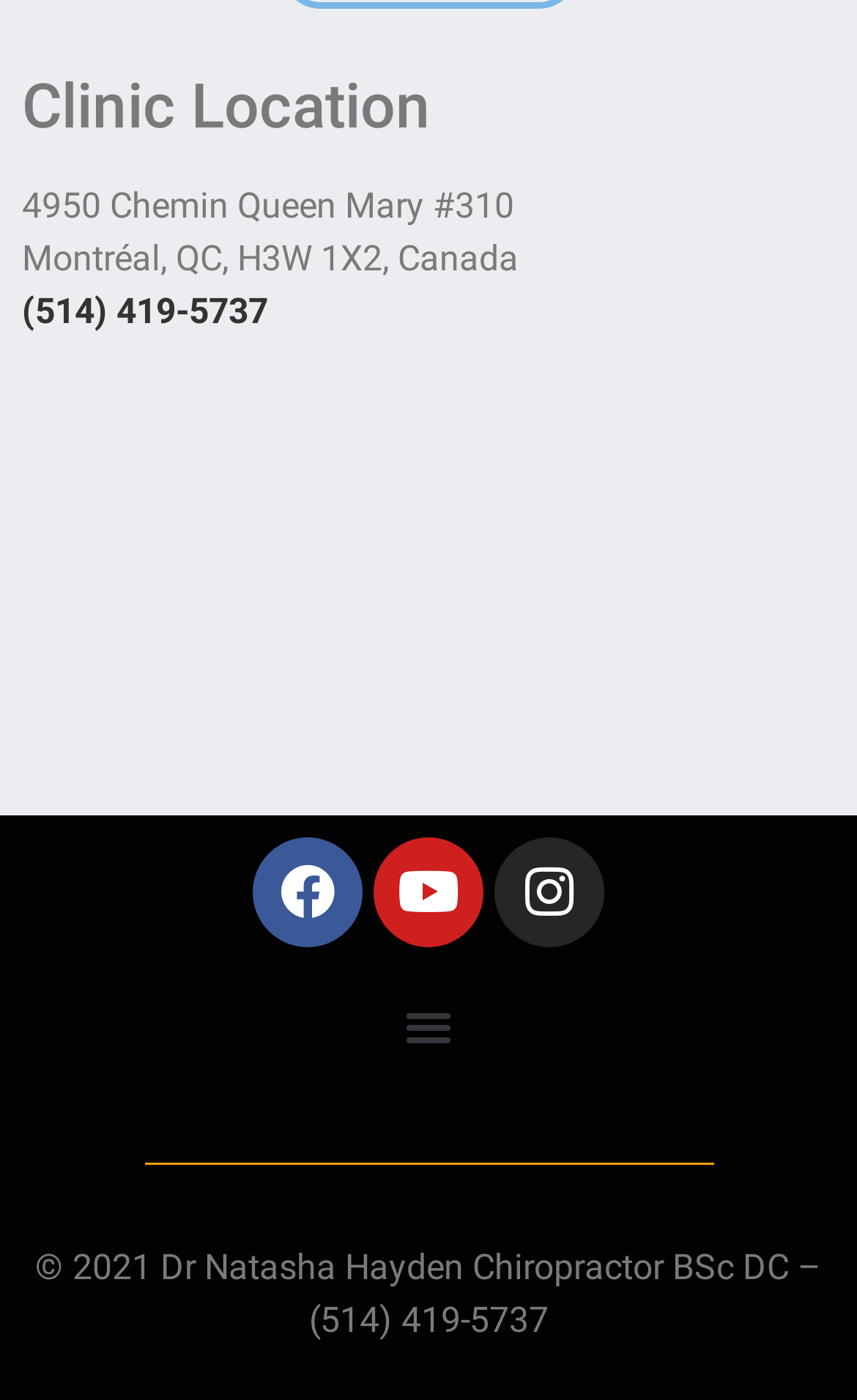Using the element description: "Menu", determine the bounding box coordinates for the specified UI element. The coordinates should be four float numbers between 0 and 1, [left, top, right, bottom].

[0.458, 0.708, 0.542, 0.76]